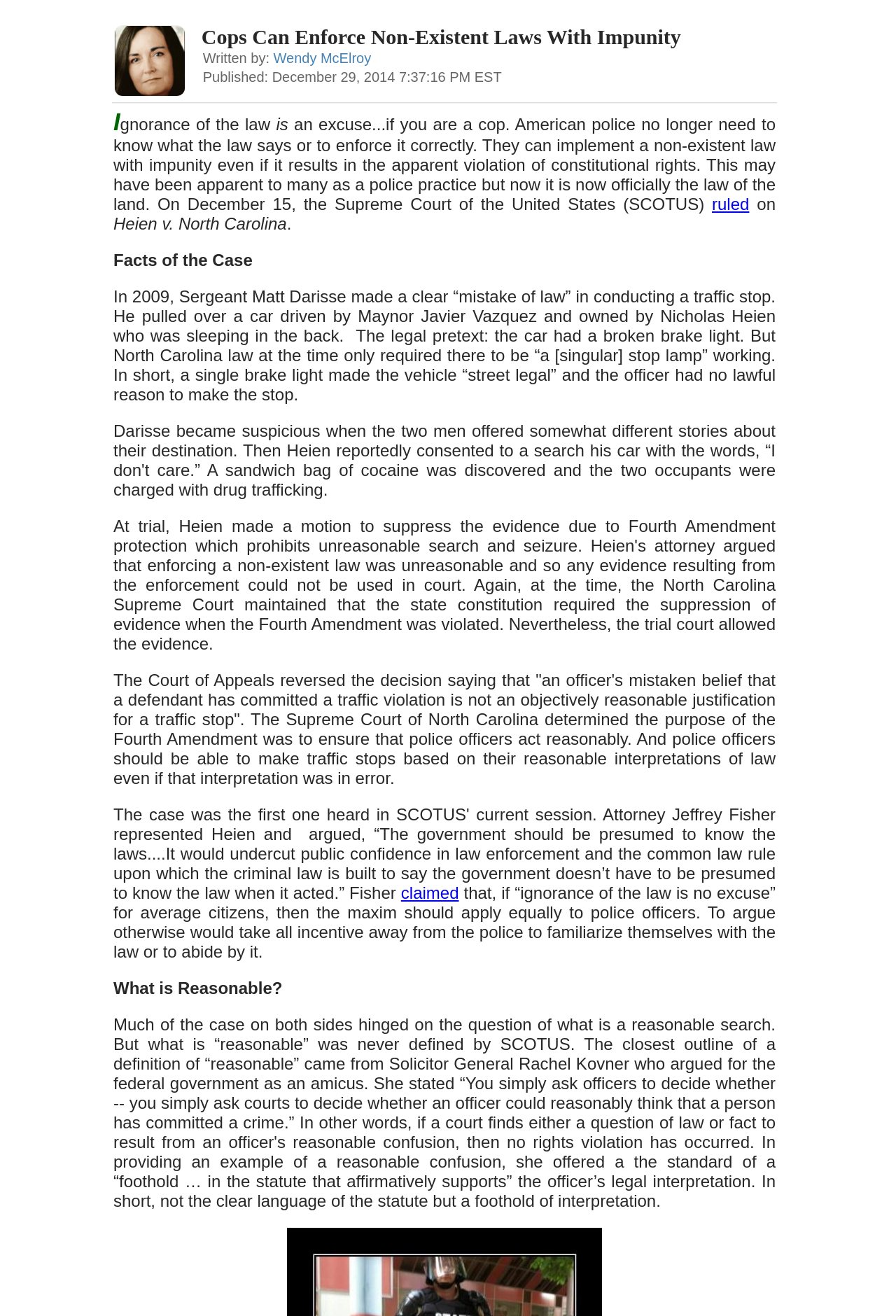From the screenshot, find the bounding box of the UI element matching this description: "Wendy McElroy". Supply the bounding box coordinates in the form [left, top, right, bottom], each a float between 0 and 1.

[0.305, 0.038, 0.414, 0.05]